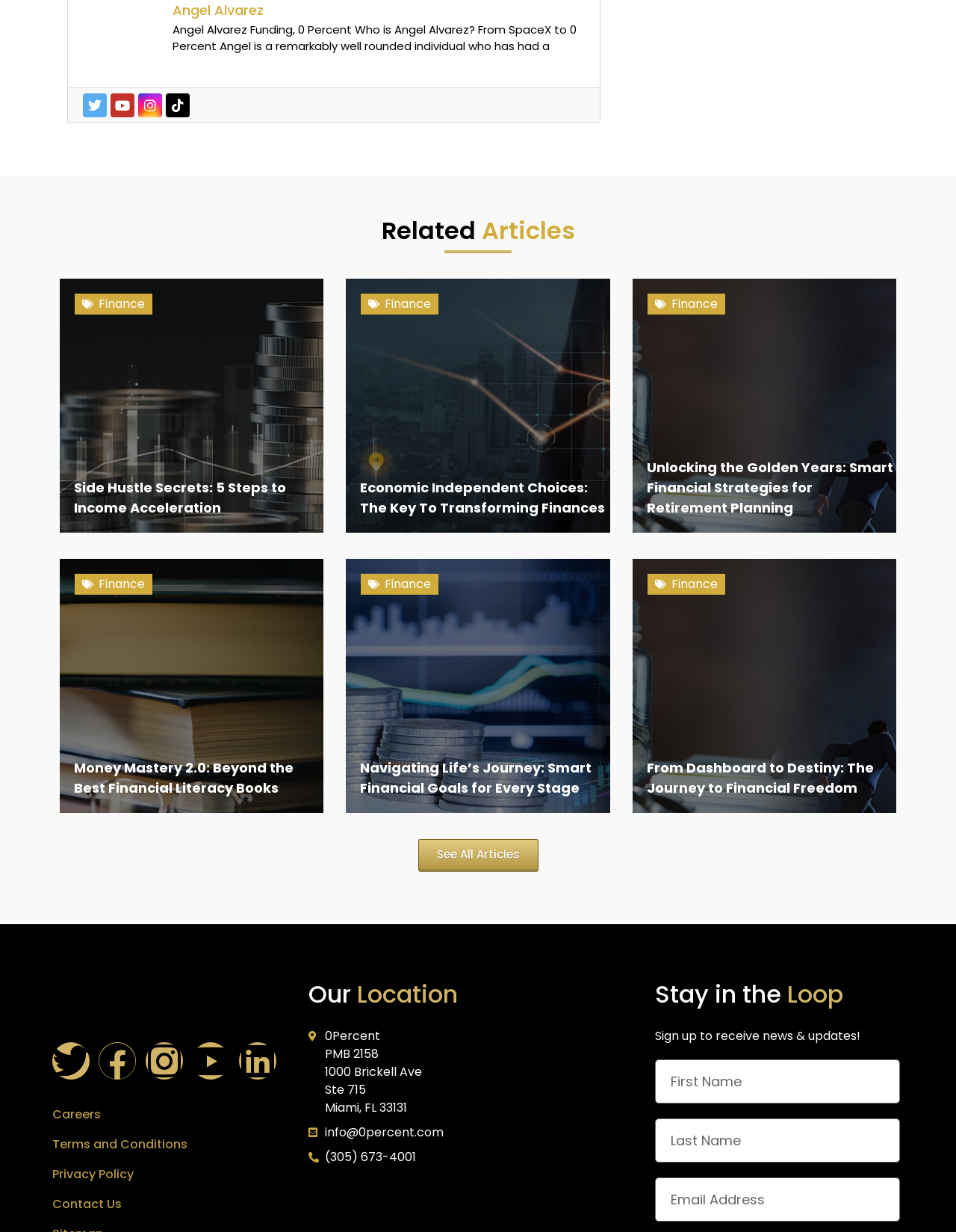Using the provided description: "Blamey & Saunders", find the bounding box coordinates of the corresponding UI element. The output should be four float numbers between 0 and 1, in the format [left, top, right, bottom].

None